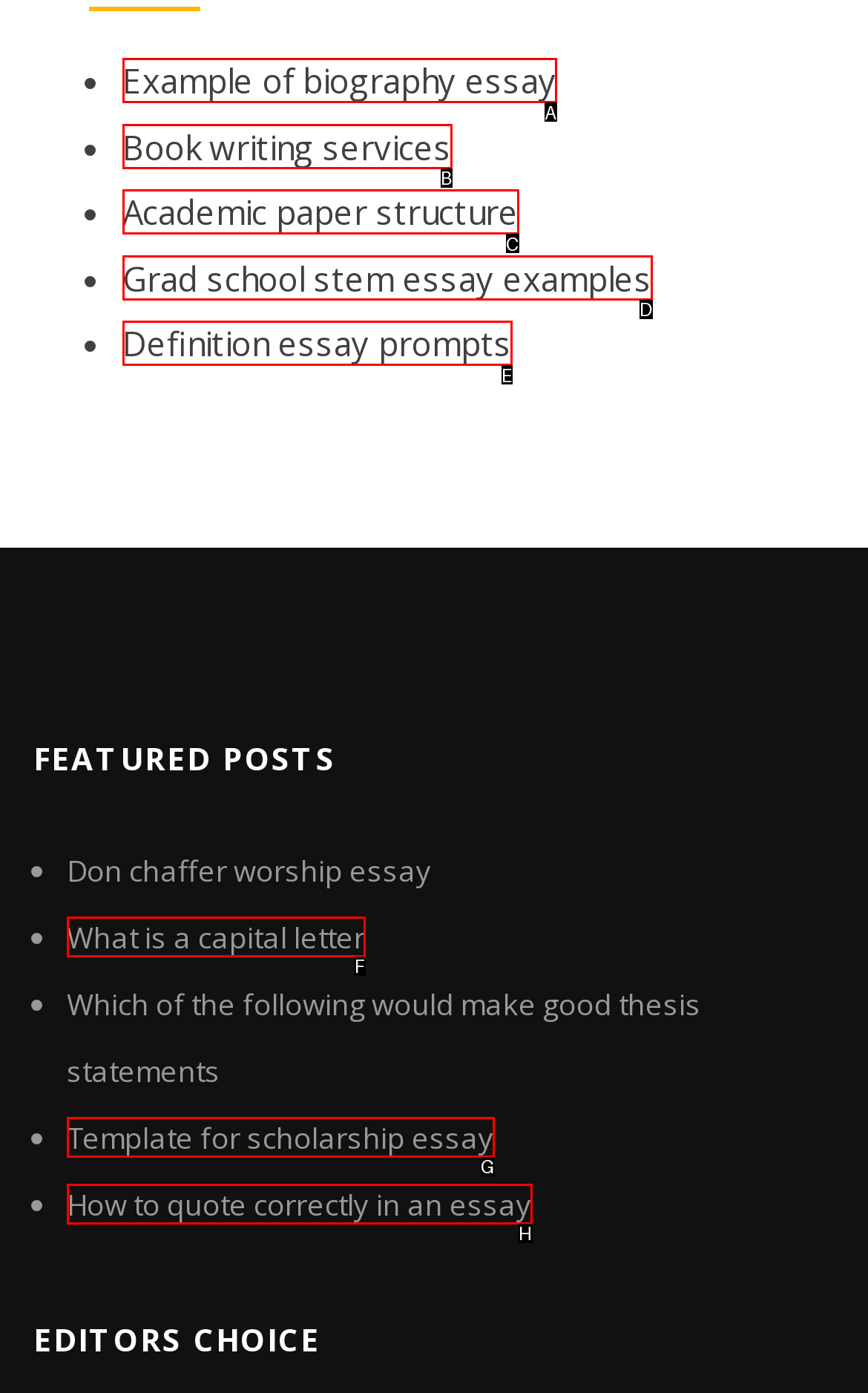Based on the description Book writing services, identify the most suitable HTML element from the options. Provide your answer as the corresponding letter.

B